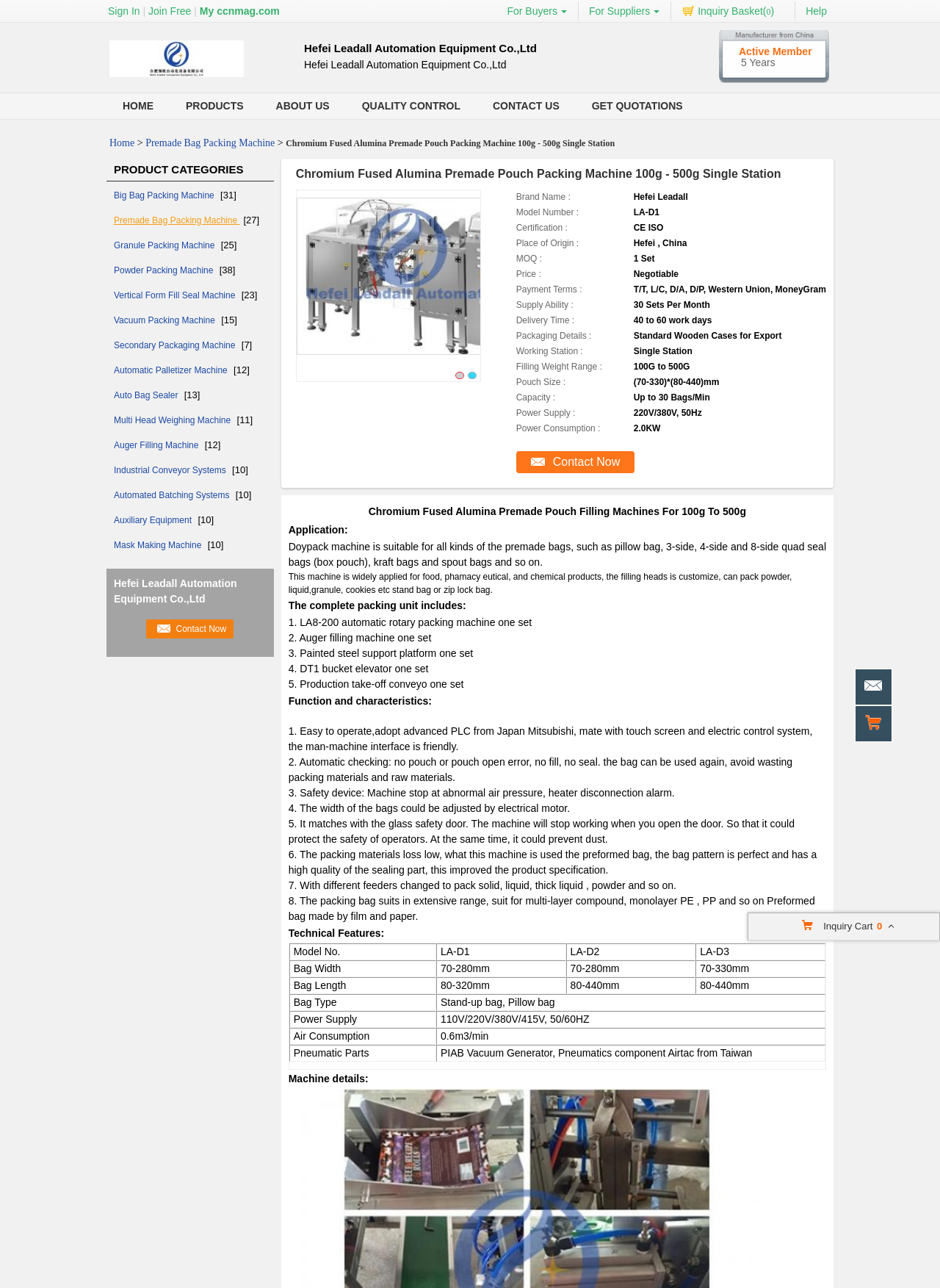Create a detailed summary of the webpage's content and design.

This webpage is about a product called "Chromium Fused Alumina Premade Pouch Packing Machine 100g - 500g Single Station" from a company called "Hefei Leadall Automation Equipment Co.,Ltd". 

At the top of the page, there is a navigation bar with links to "HOME", "PRODUCTS", "ABOUT US", "QUALITY CONTROL", and "CONTACT US". Below the navigation bar, there is a section with the company's logo, a brief description, and a link to "Get Quotations". 

On the left side of the page, there is a list of product categories, including "Big Bag Packing Machine", "Premade Bag Packing Machine", "Granule Packing Machine", and others. Each category has a number in brackets, indicating the number of products in that category.

In the main content area, there is a heading with the product name, followed by a table with product details, including brand name, model number, certification, place of origin, MOQ, price, payment terms, and supply ability. 

Below the product details table, there is a link to "Contact Now" and a section with the company's name and address. 

There is also an image of the product on the page, which is a wholesale product from China.